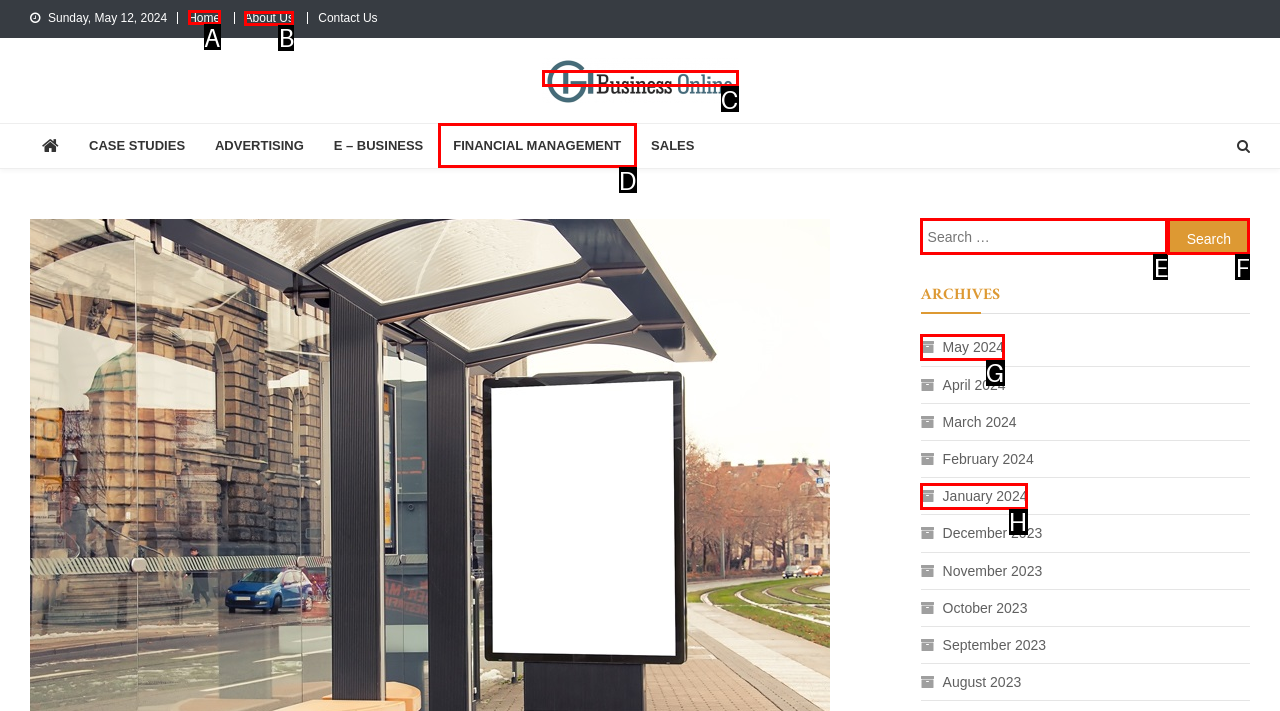Identify the correct HTML element to click for the task: Click on Home. Provide the letter of your choice.

A